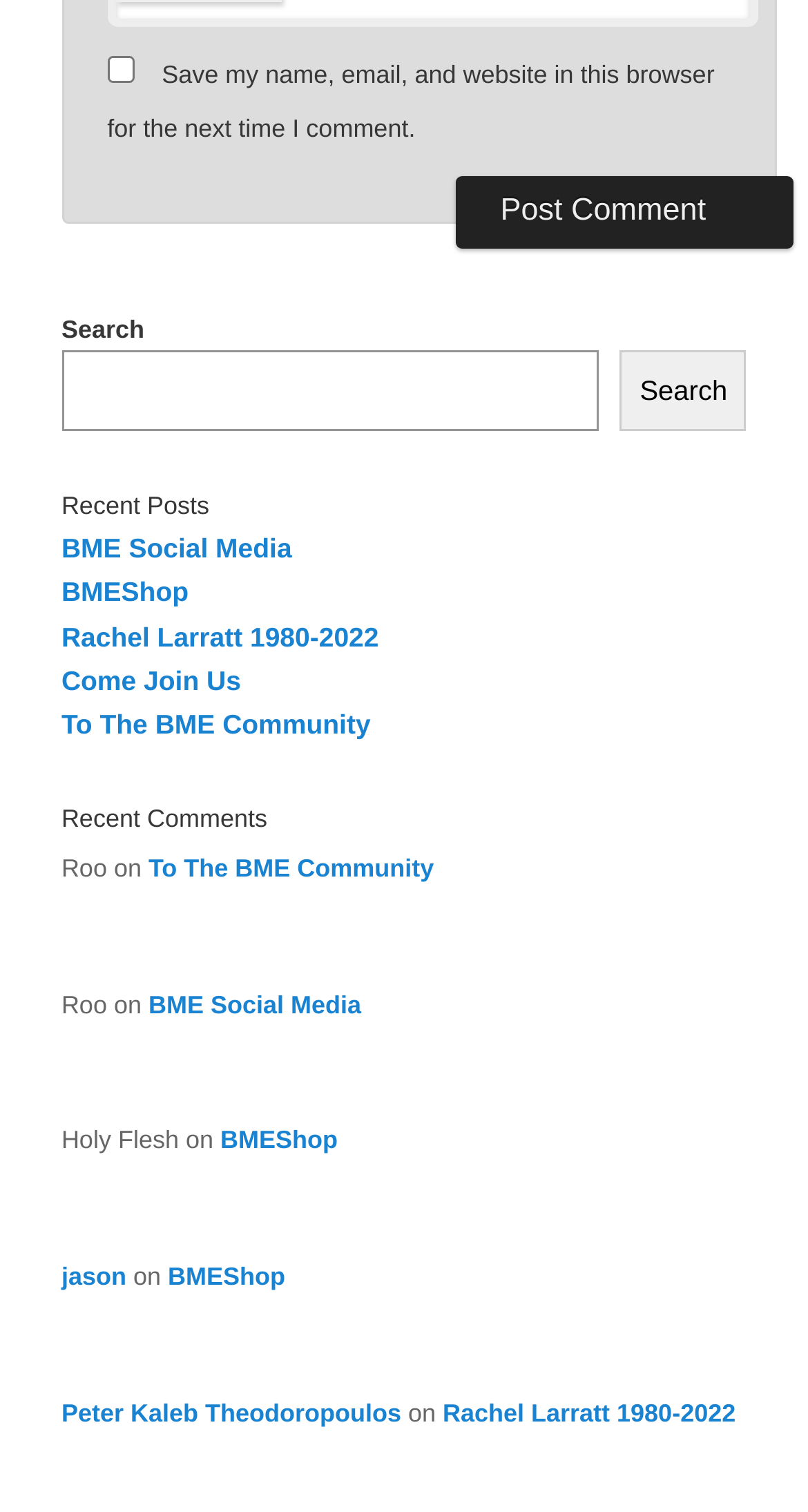Show the bounding box coordinates for the element that needs to be clicked to execute the following instruction: "Visit the BME Social Media page". Provide the coordinates in the form of four float numbers between 0 and 1, i.e., [left, top, right, bottom].

[0.076, 0.353, 0.361, 0.373]